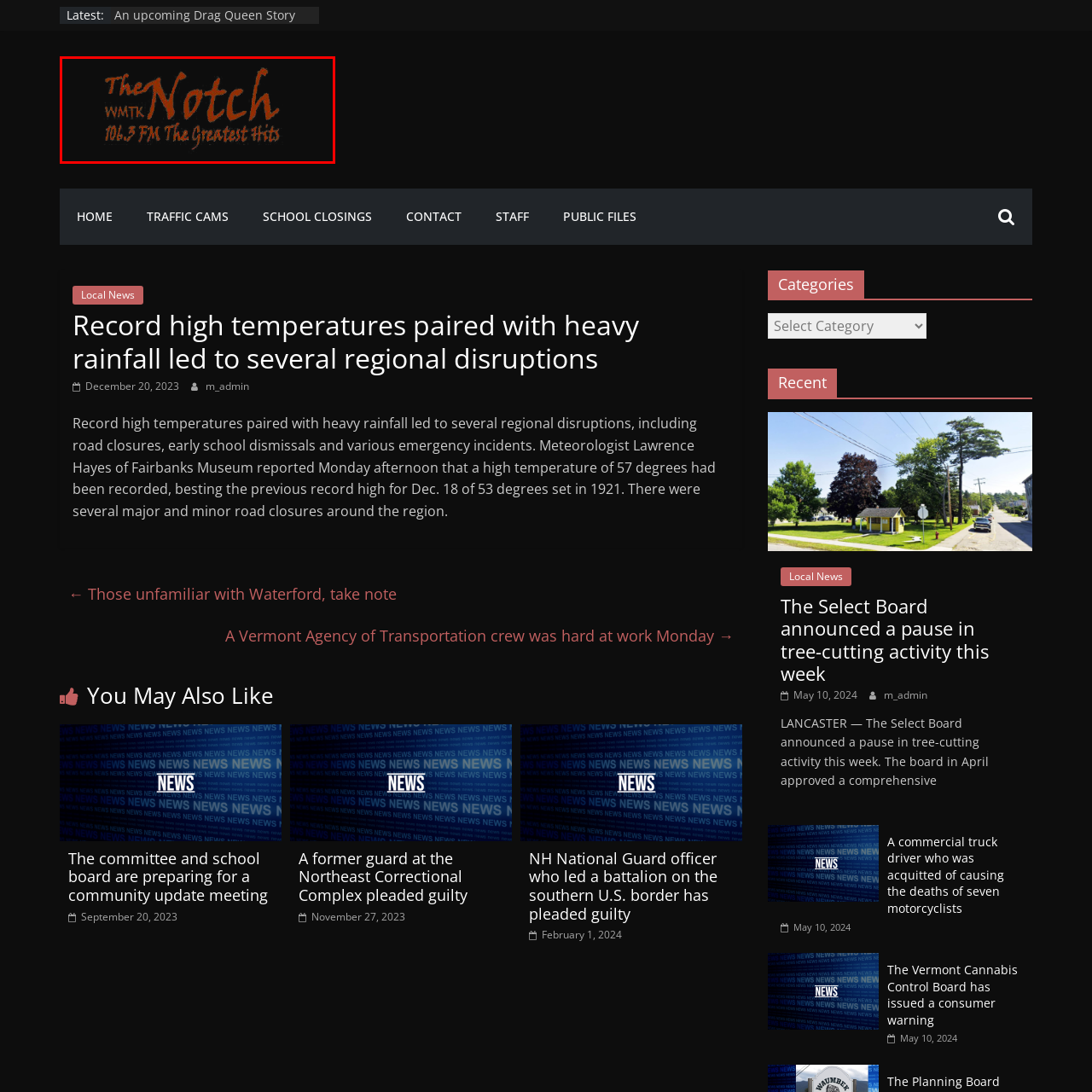What is the tagline of the radio station?
Take a close look at the image highlighted by the red bounding box and answer the question thoroughly based on the details you see.

The tagline of the radio station can be inferred from the logo of 'The Notch' which prominently displays the phrase 'The Greatest Hits'.